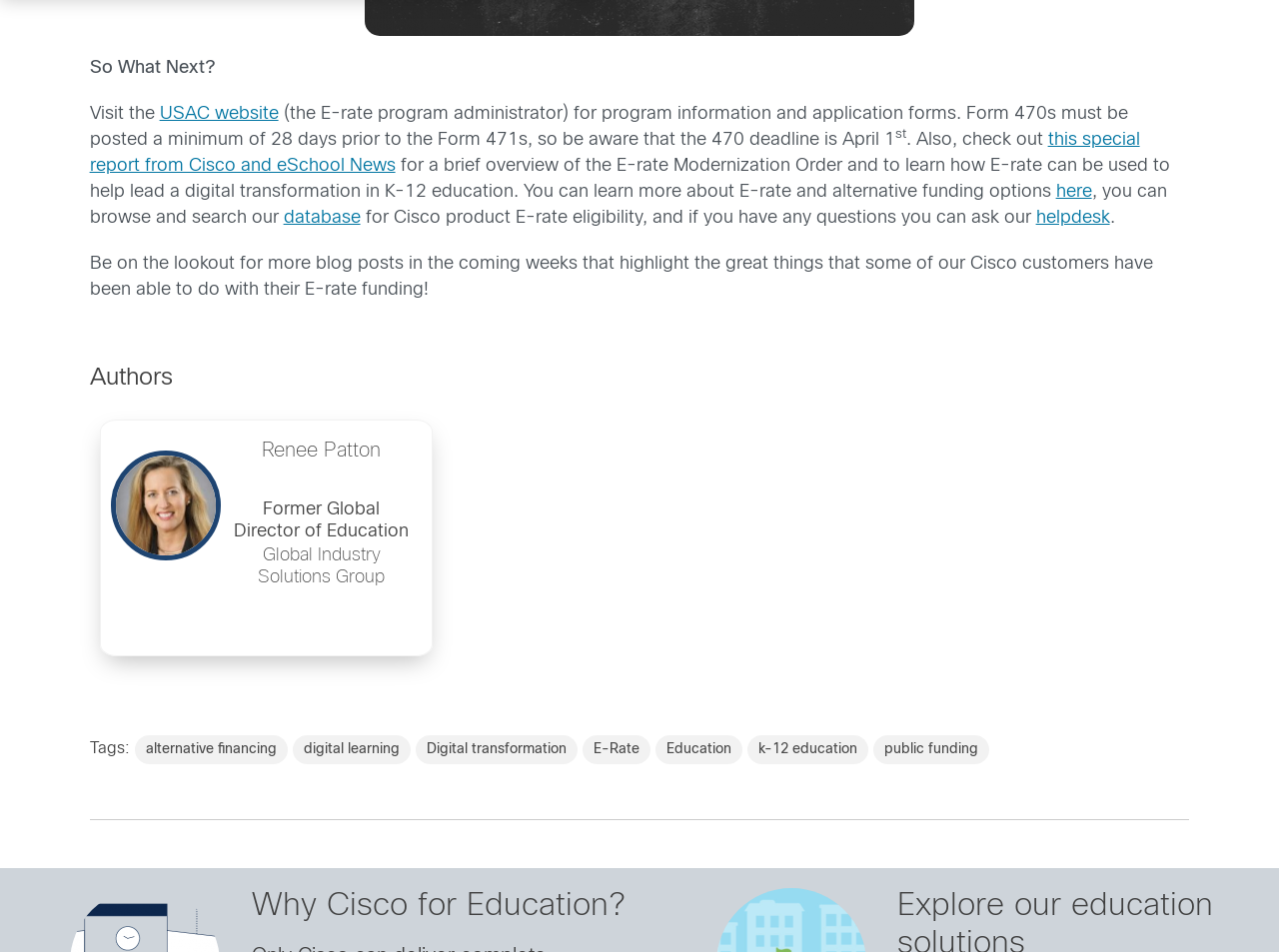Please mark the clickable region by giving the bounding box coordinates needed to complete this instruction: "Ask the helpdesk".

[0.81, 0.22, 0.868, 0.238]